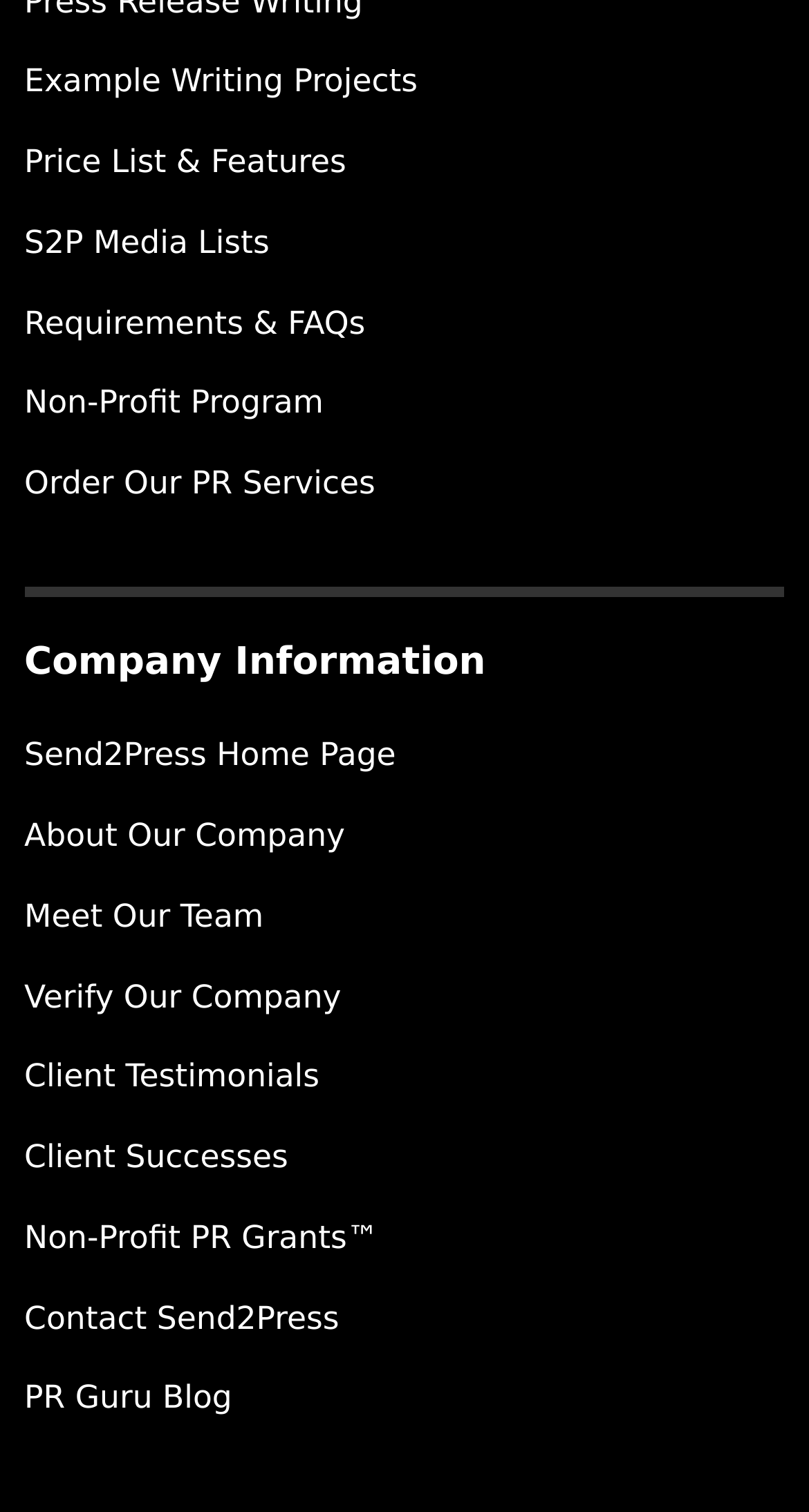Please determine the bounding box coordinates of the element's region to click in order to carry out the following instruction: "Contact Send2Press". The coordinates should be four float numbers between 0 and 1, i.e., [left, top, right, bottom].

[0.03, 0.859, 0.419, 0.884]